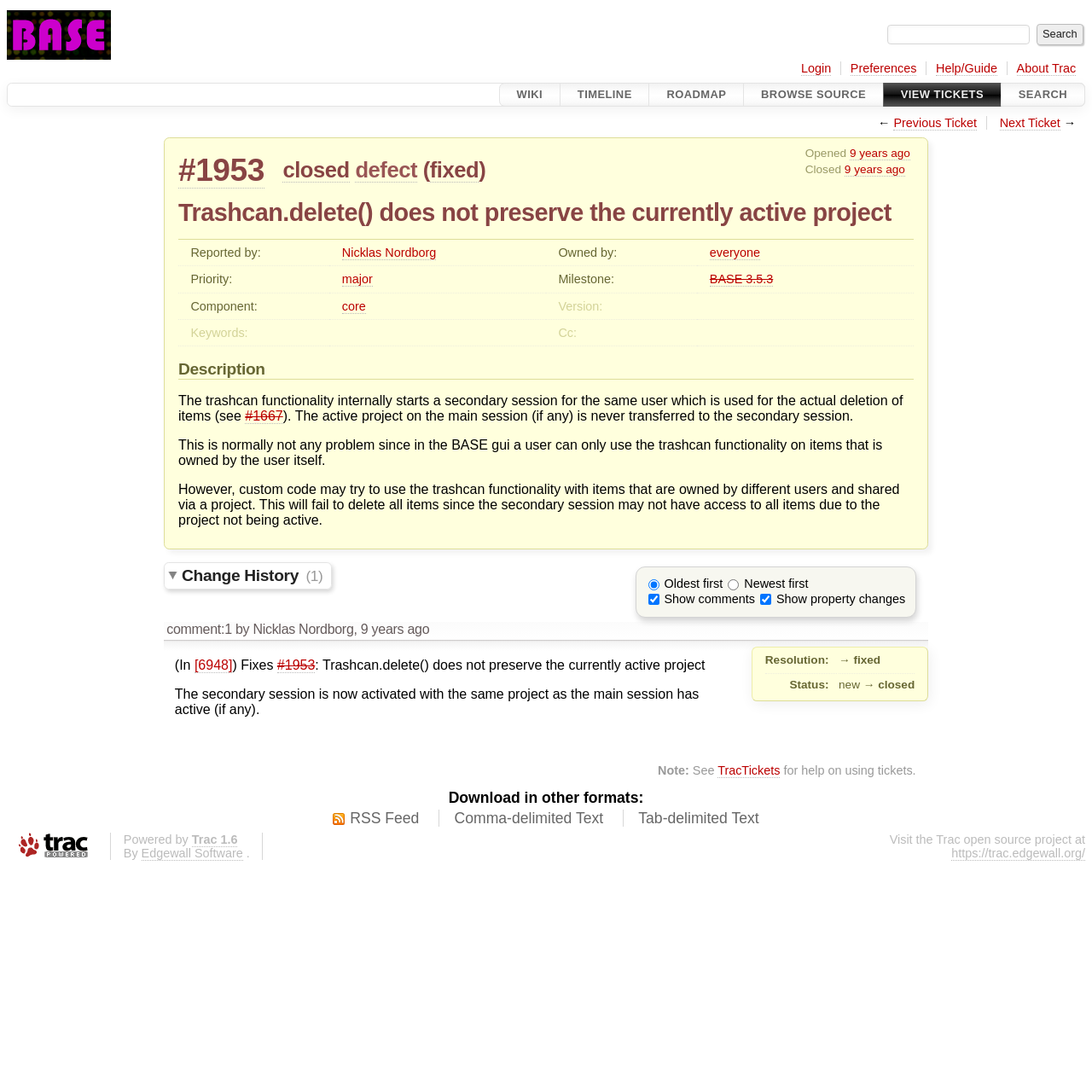Please mark the clickable region by giving the bounding box coordinates needed to complete this instruction: "Login".

[0.734, 0.056, 0.761, 0.069]